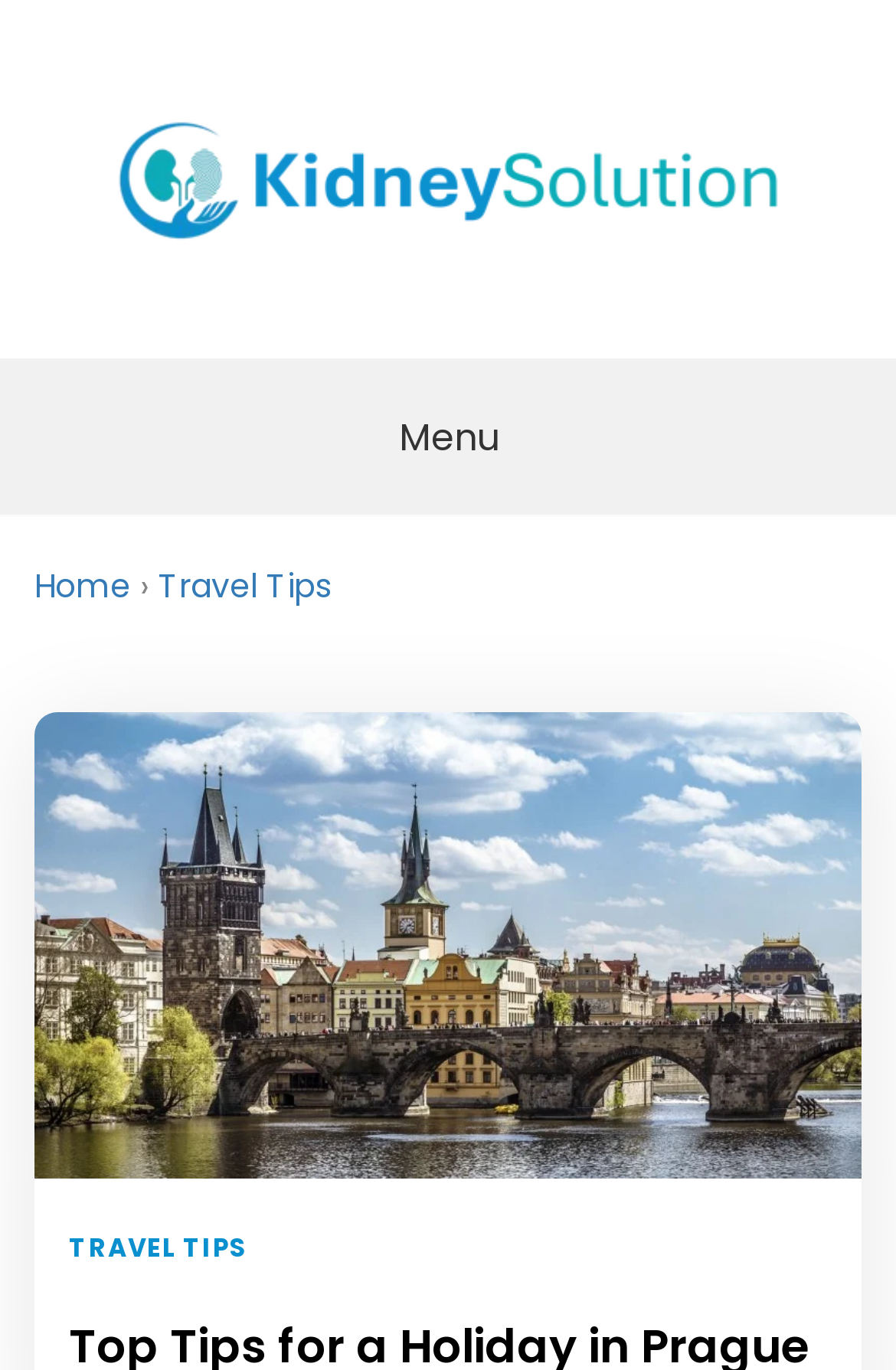Answer the question using only one word or a concise phrase: How many links are in the breadcrumbs navigation?

3